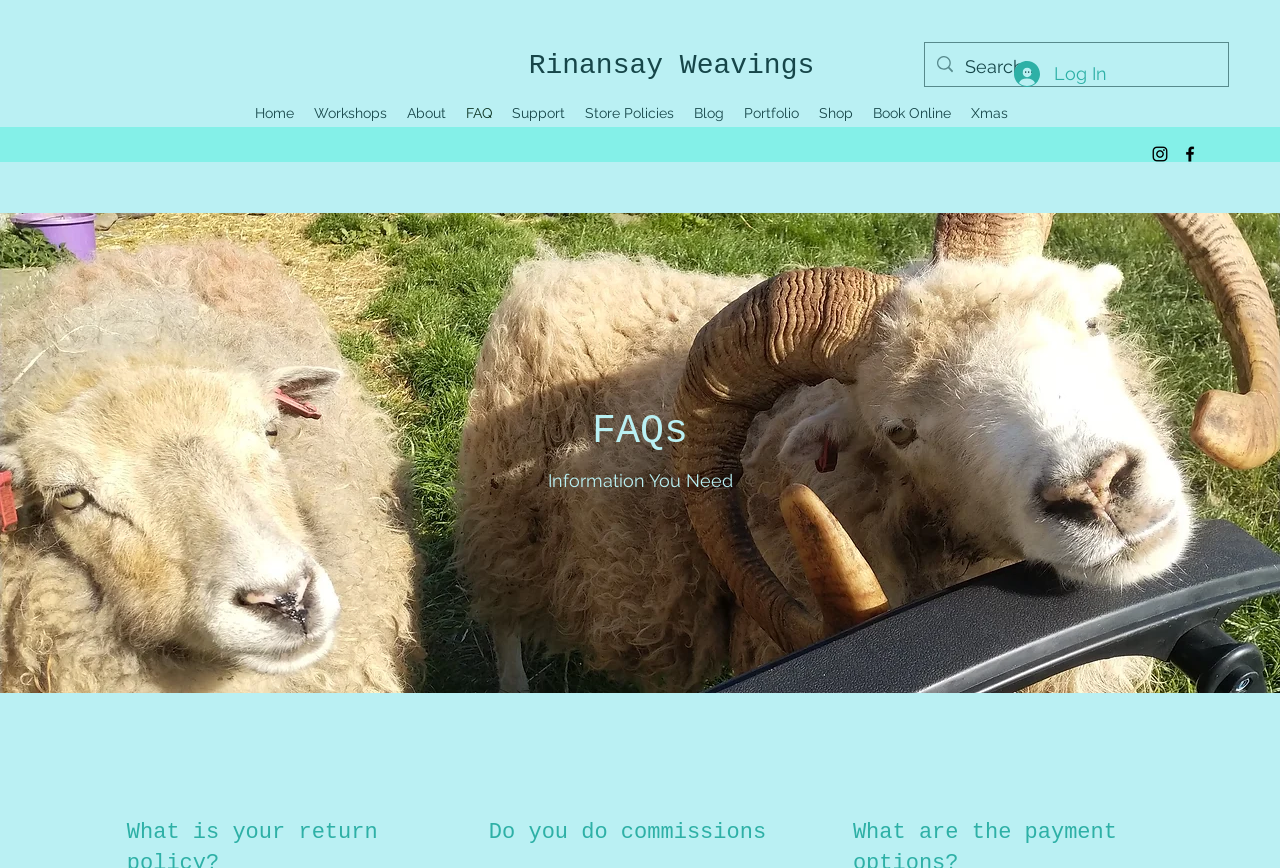Determine the bounding box coordinates of the section I need to click to execute the following instruction: "View the FAQs". Provide the coordinates as four float numbers between 0 and 1, i.e., [left, top, right, bottom].

[0.133, 0.467, 0.867, 0.529]